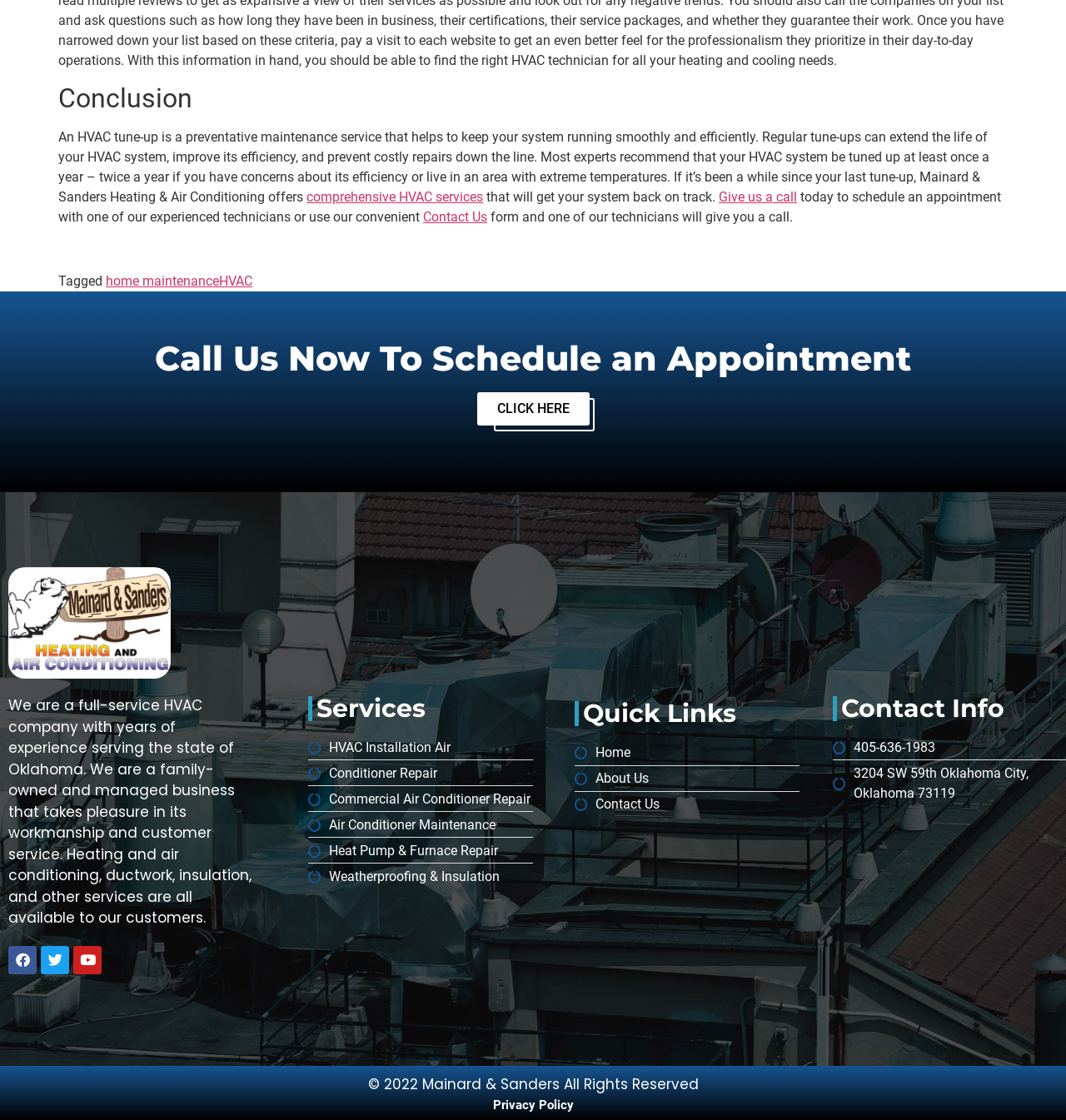Could you find the bounding box coordinates of the clickable area to complete this instruction: "Go to the previous page"?

None